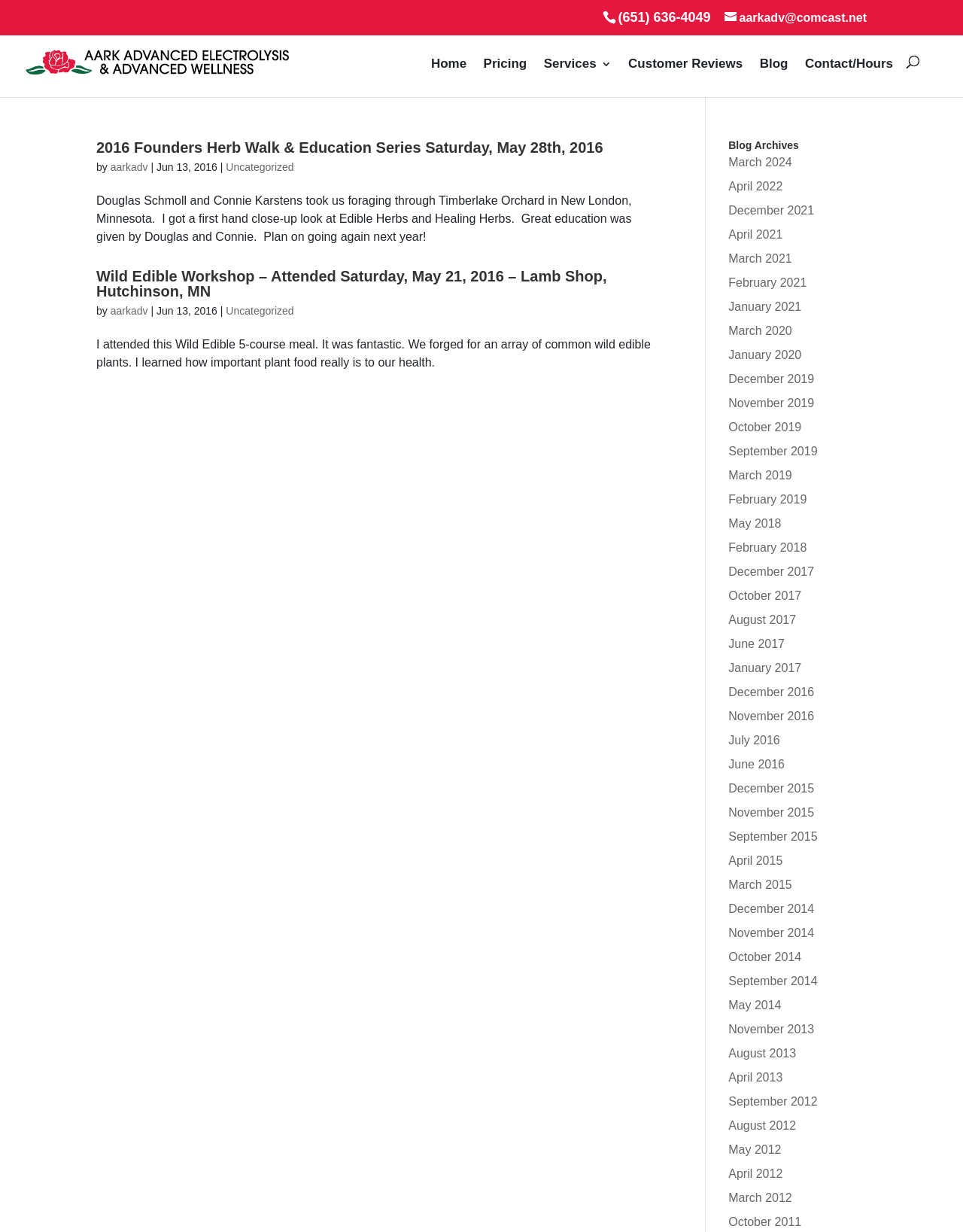Please locate the UI element described by "aarkadv" and provide its bounding box coordinates.

[0.115, 0.131, 0.154, 0.141]